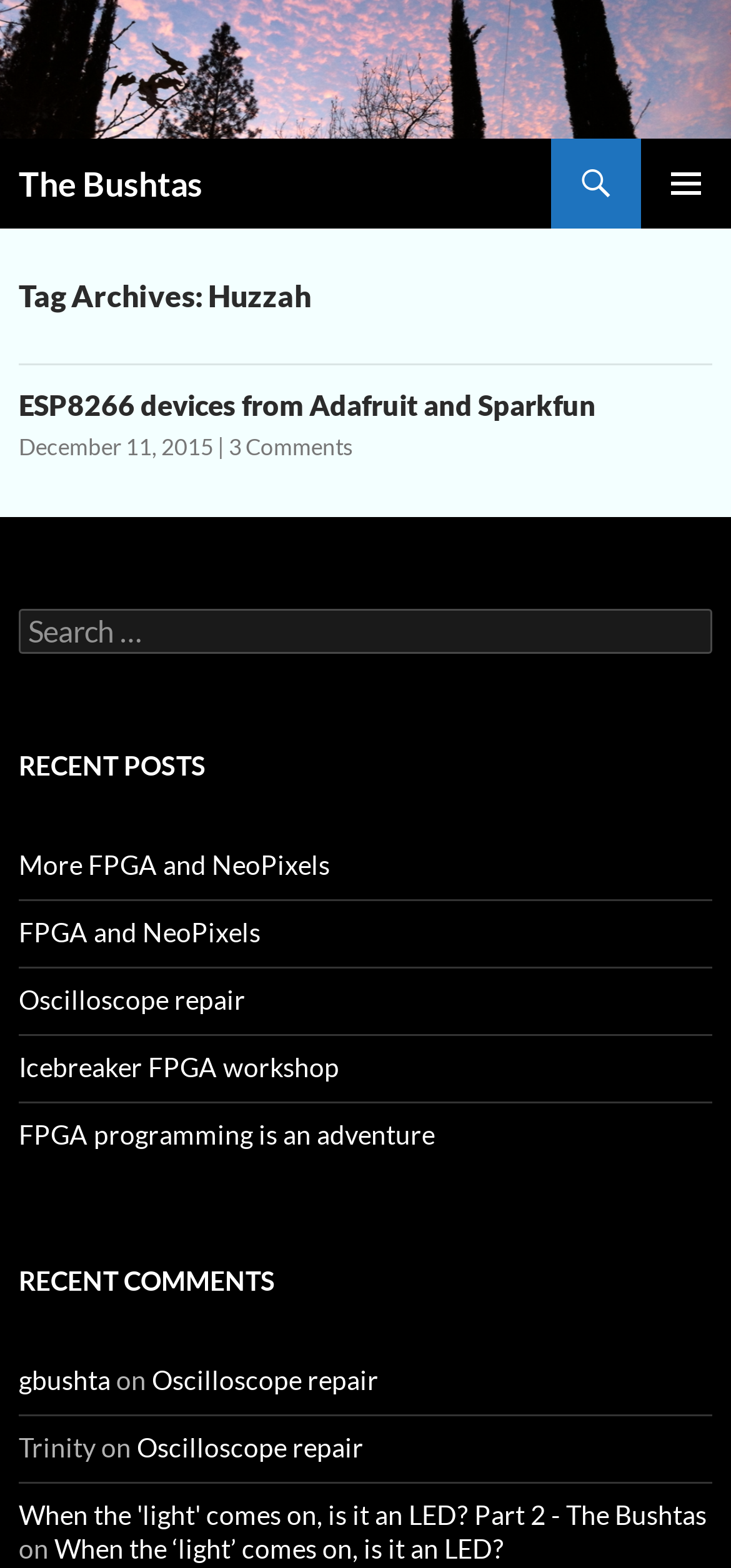Identify the bounding box coordinates of the clickable region necessary to fulfill the following instruction: "View 'Get Active'". The bounding box coordinates should be four float numbers between 0 and 1, i.e., [left, top, right, bottom].

None